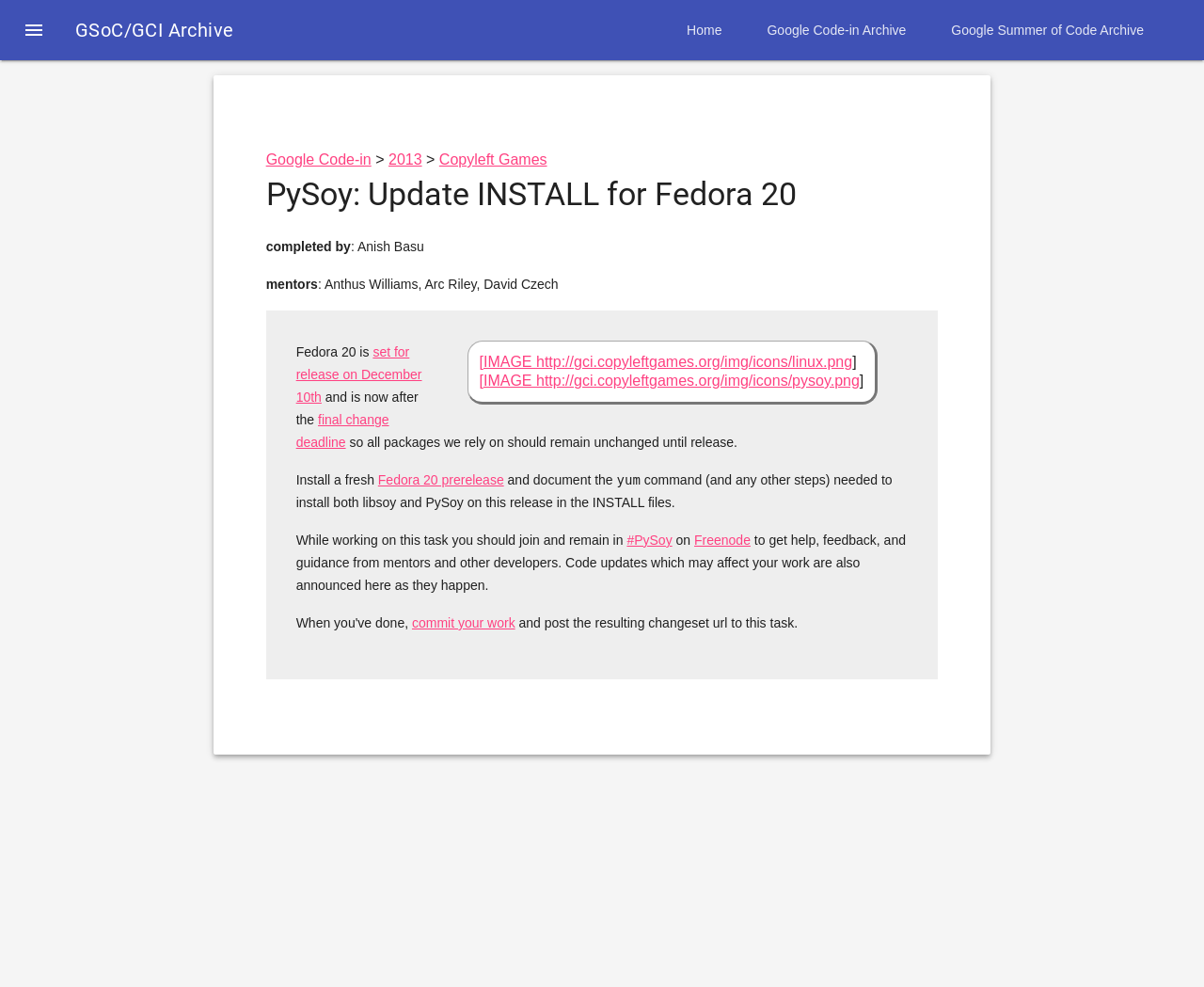Determine the bounding box coordinates for the element that should be clicked to follow this instruction: "Search for something". The coordinates should be given as four float numbers between 0 and 1, in the format [left, top, right, bottom].

None